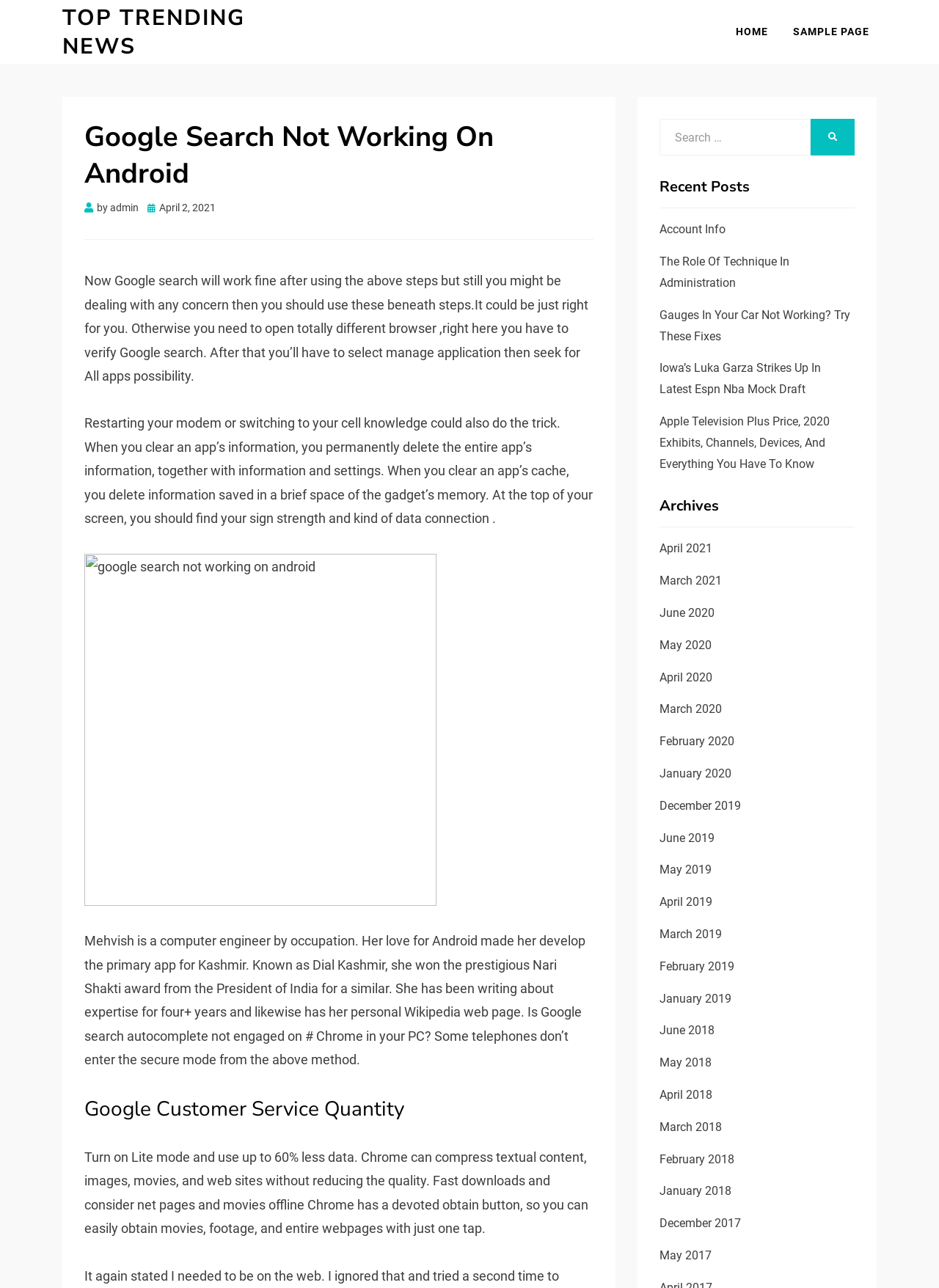Please find the top heading of the webpage and generate its text.

Google Search Not Working On Android